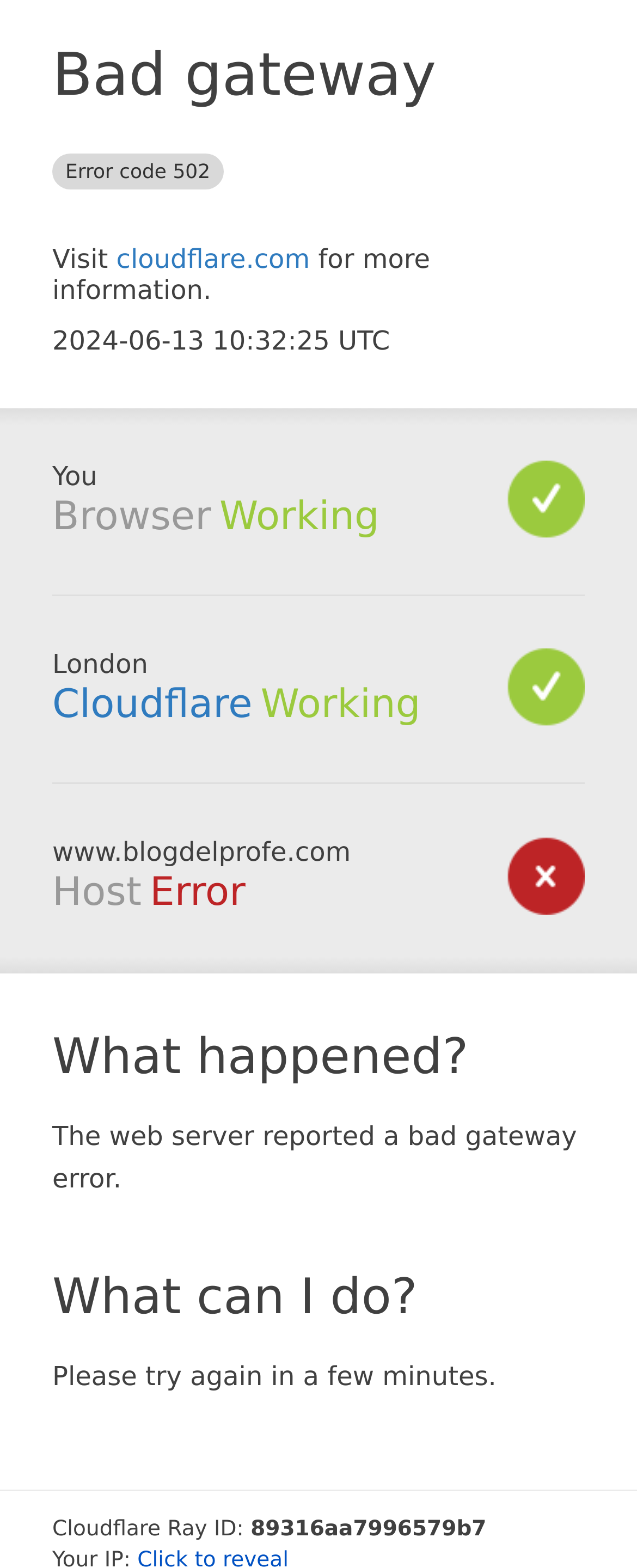Determine which piece of text is the heading of the webpage and provide it.

Bad gateway Error code 502